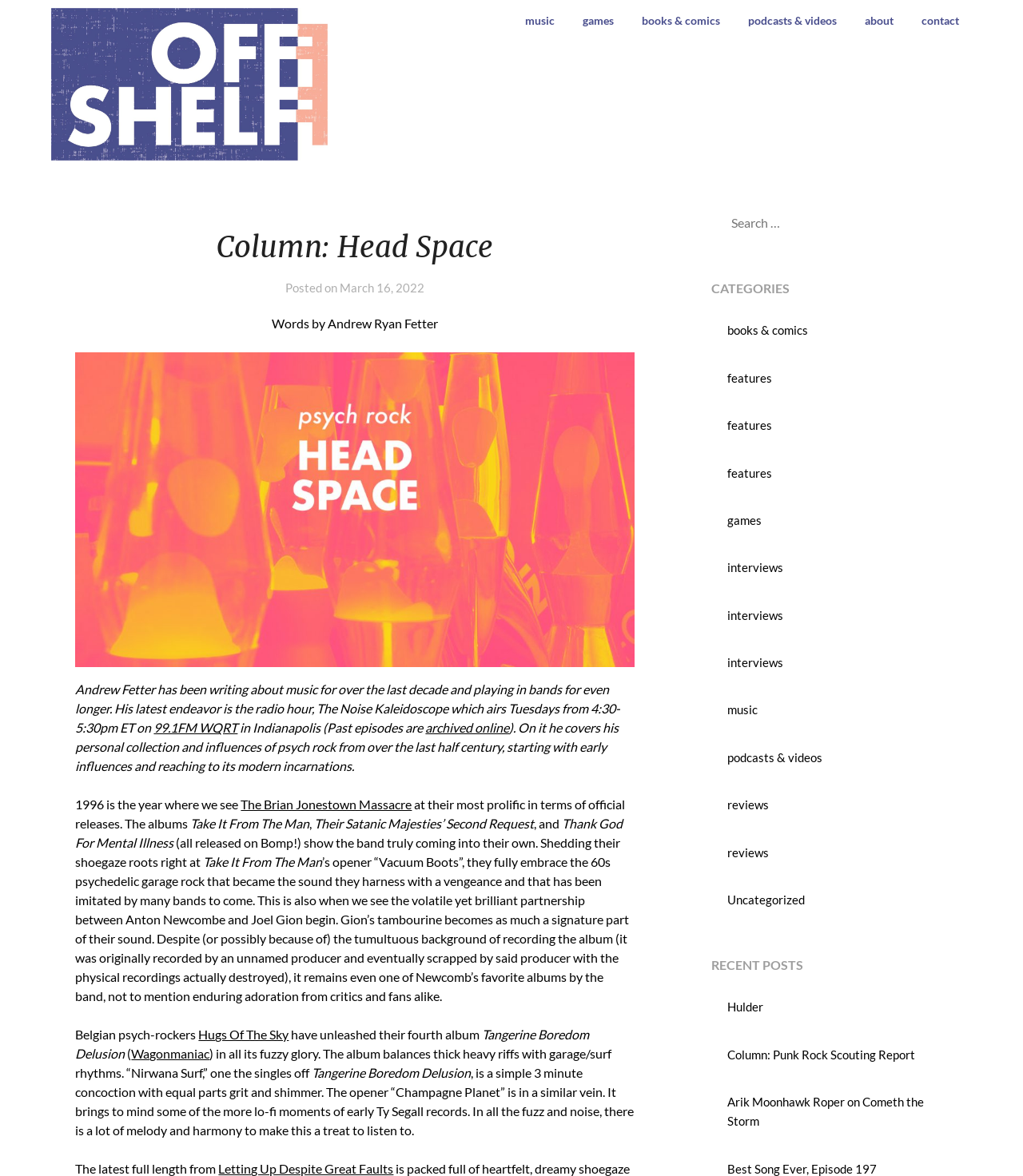Please identify the coordinates of the bounding box that should be clicked to fulfill this instruction: "search for something".

[0.696, 0.169, 0.934, 0.21]